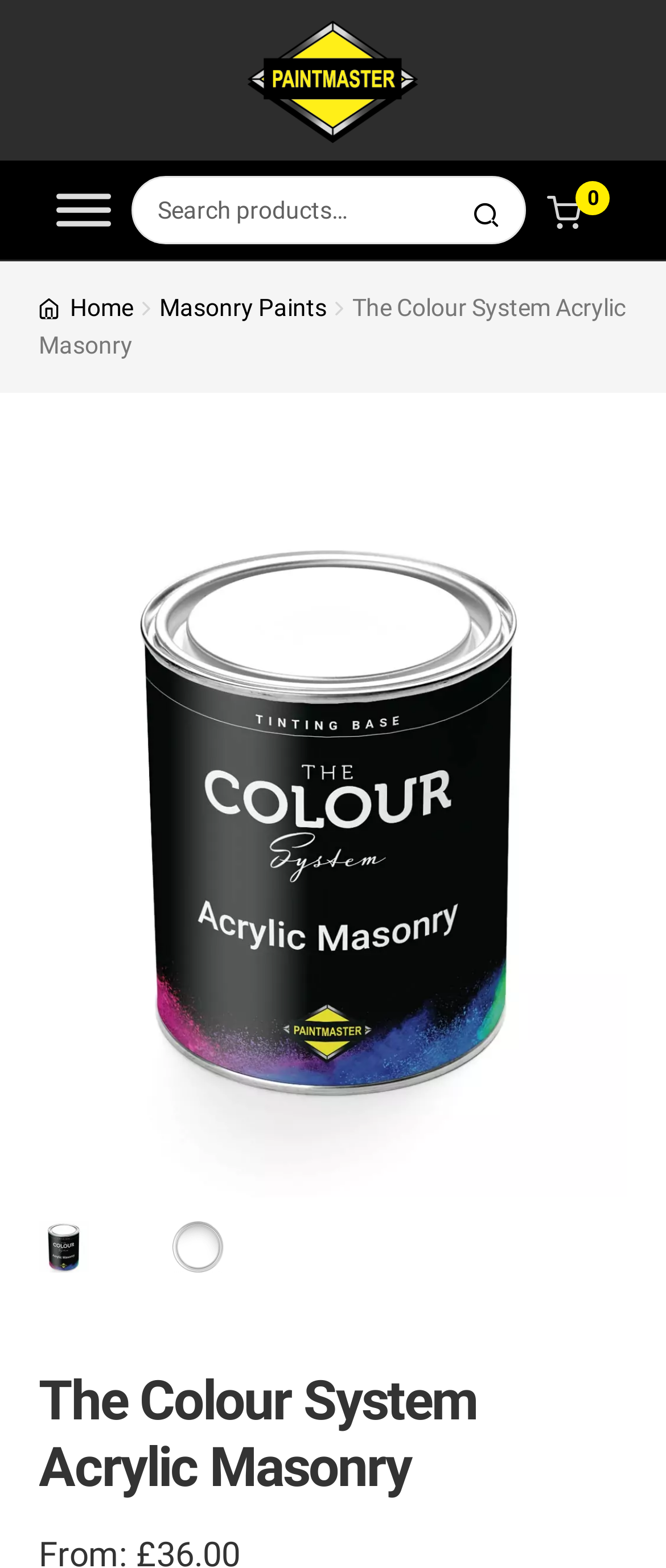How can users navigate the website?
Answer the question with a single word or phrase by looking at the picture.

Using handheld navigation